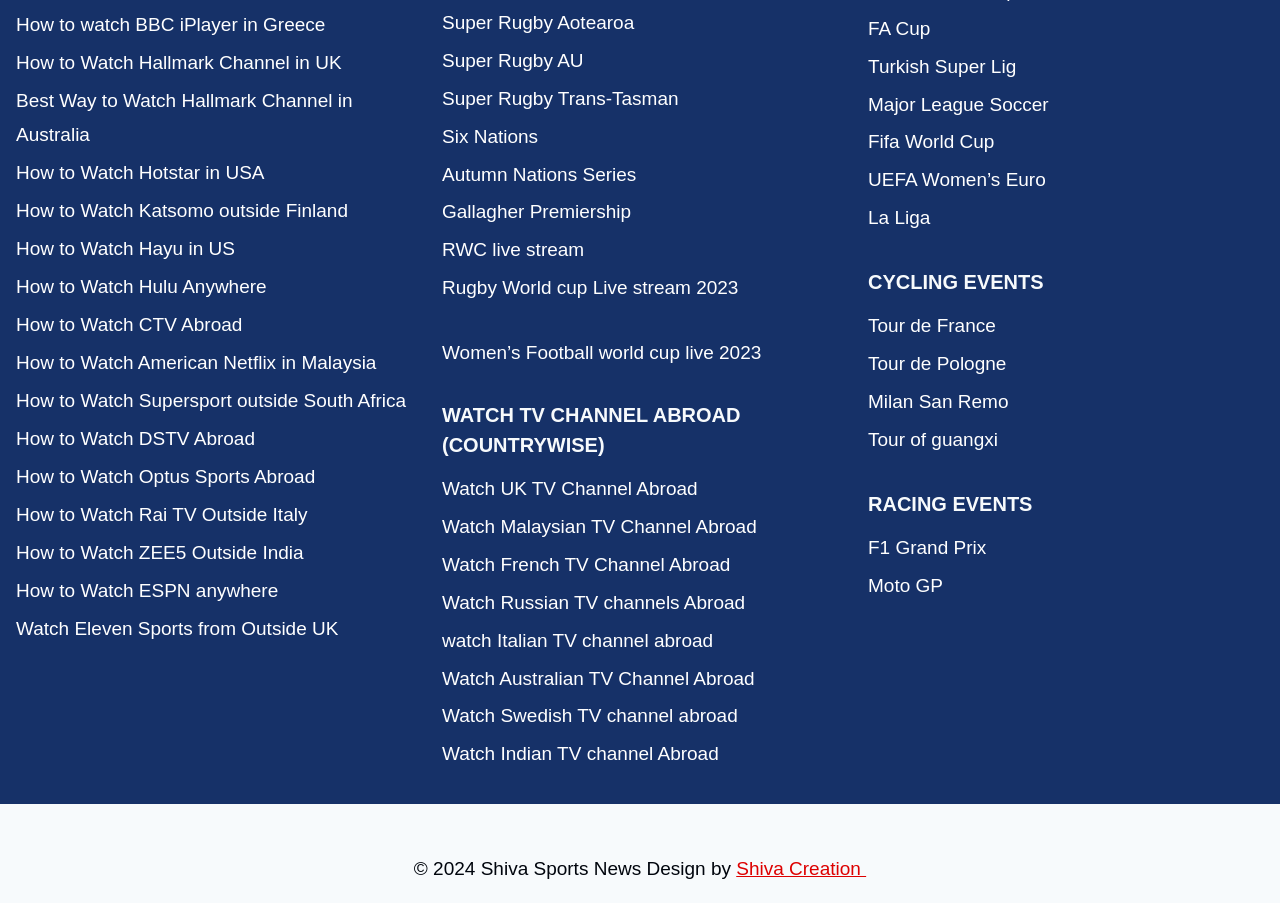Extract the bounding box coordinates of the UI element described by: "Shiva Creation". The coordinates should include four float numbers ranging from 0 to 1, e.g., [left, top, right, bottom].

[0.575, 0.95, 0.677, 0.973]